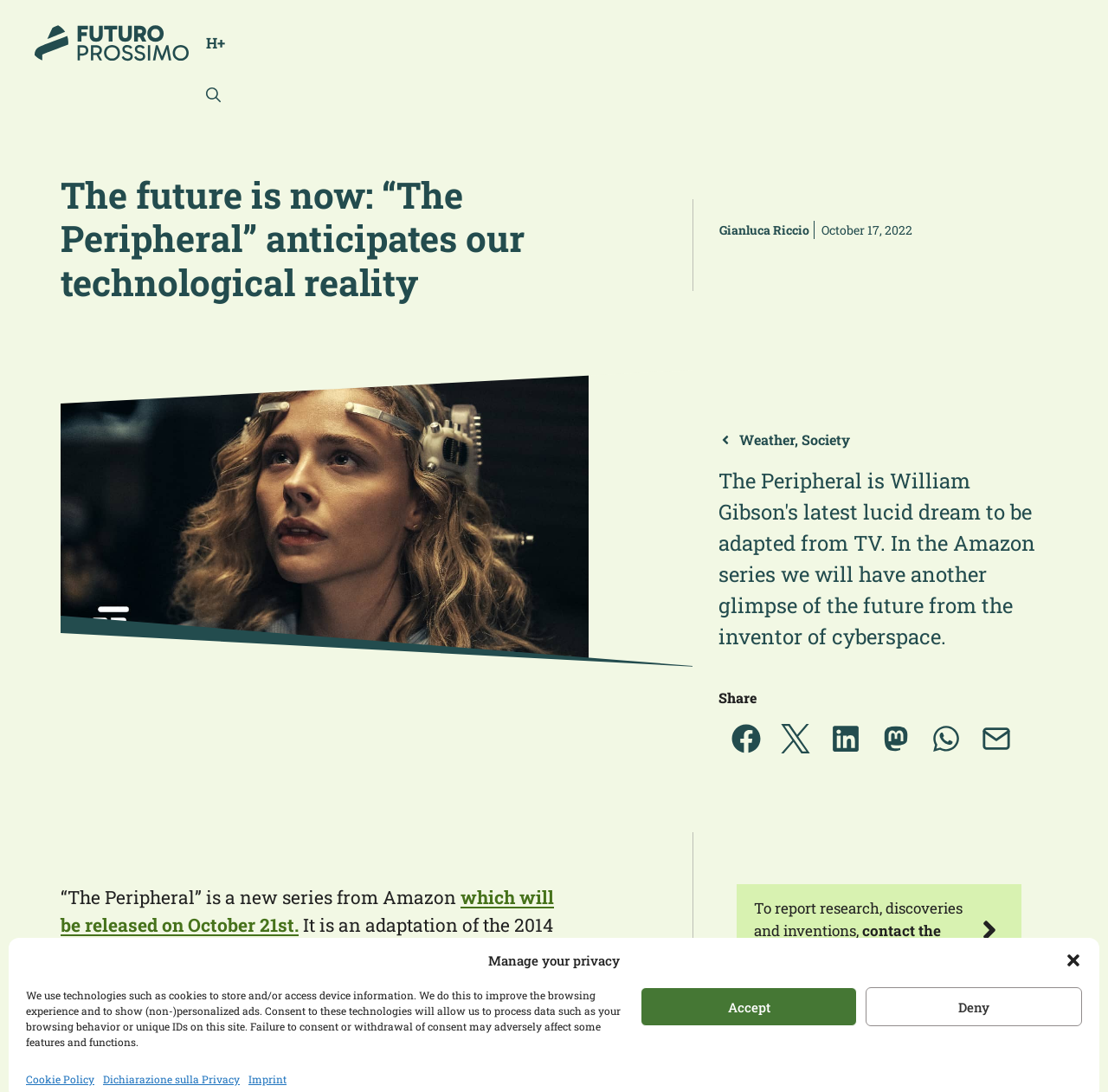Please find the bounding box for the UI element described by: "Gianluca Riccio".

[0.649, 0.202, 0.73, 0.219]